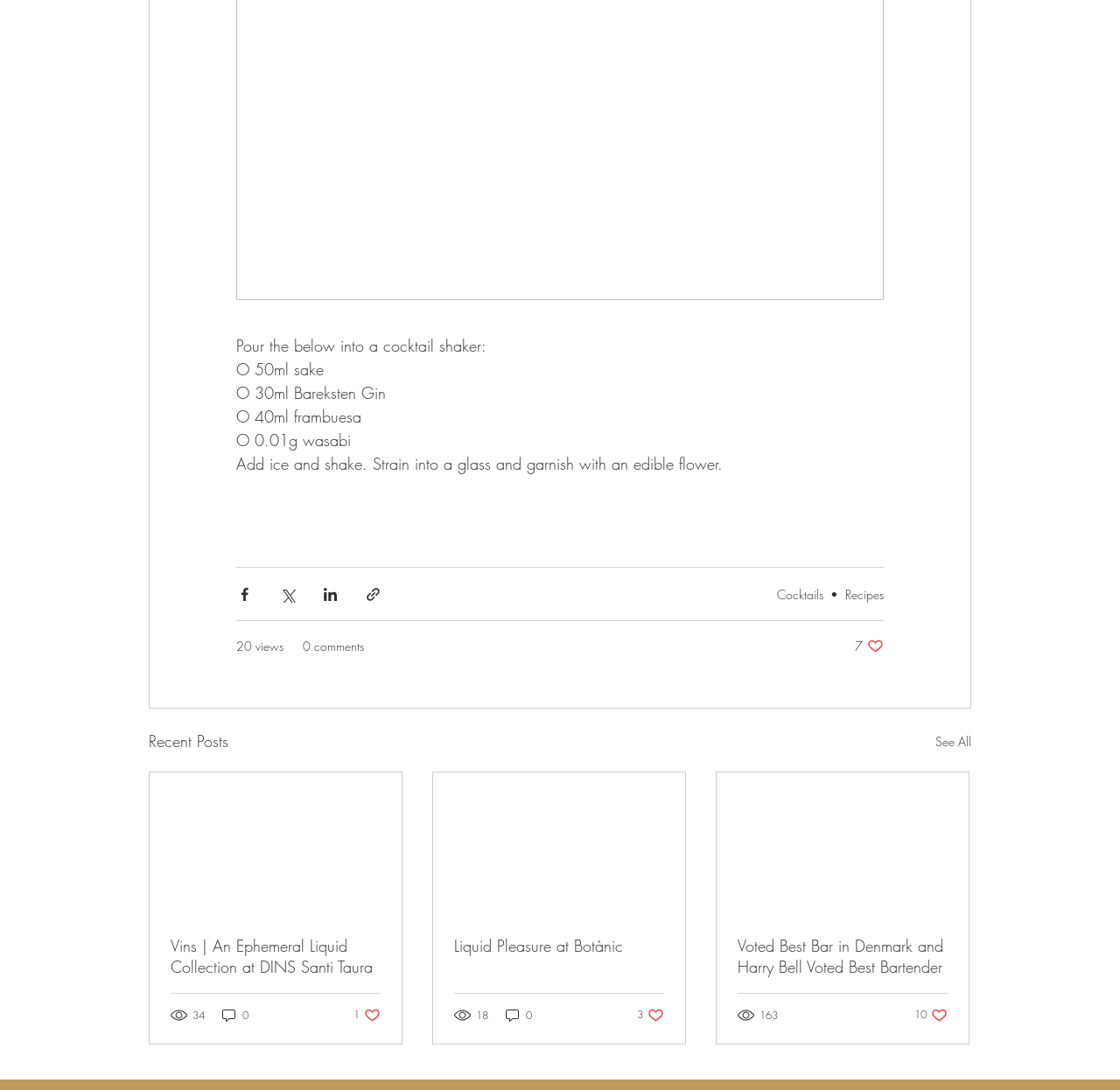How many views does the first article have?
Please ensure your answer to the question is detailed and covers all necessary aspects.

The webpage has a section of recent posts, and the first article has a view count displayed. The view count is 34, which is indicated by the text '34 views' and a corresponding image.